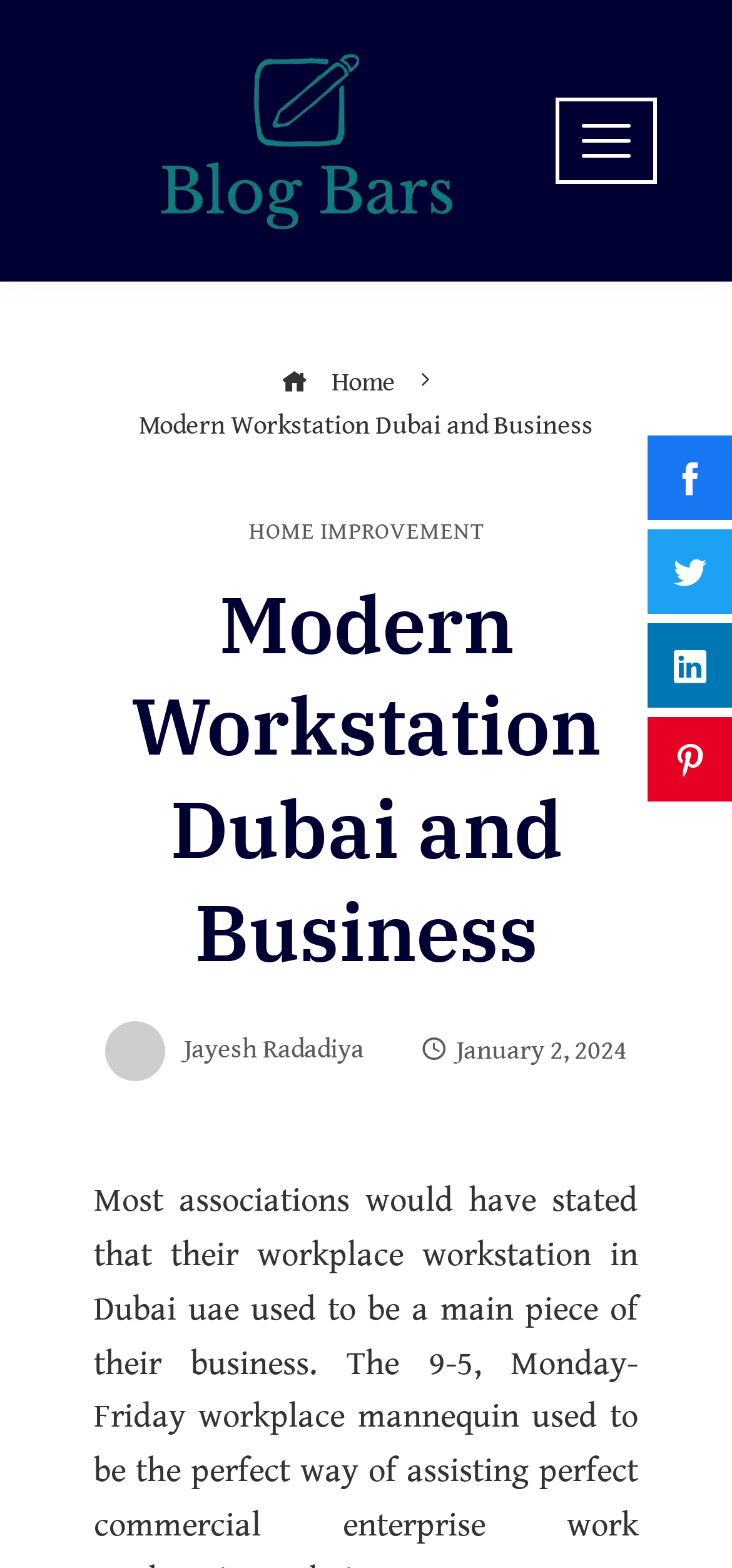Offer a meticulous caption that includes all visible features of the webpage.

The webpage appears to be a blog post or article about modern workstations in Dubai, UAE. At the top left corner, there is a logo of "blogbars" with a link to the homepage. Next to the logo, there is a navigation menu with breadcrumbs, including a link to the homepage and a text "Modern Workstation Dubai and Business". 

On the top right corner, there are four social media links, represented by icons. Below the navigation menu, there is a heading with the title "Modern Workstation Dubai and Business" that spans across the page. 

The main content of the page starts with a link to a category "HOME IMPROVEMENT" on the left side, followed by a text "Jayesh Radadiya" and a timestamp "January 2, 2024" on the right side. The rest of the page is likely to contain the article or blog post content, but the details are not provided in the accessibility tree.